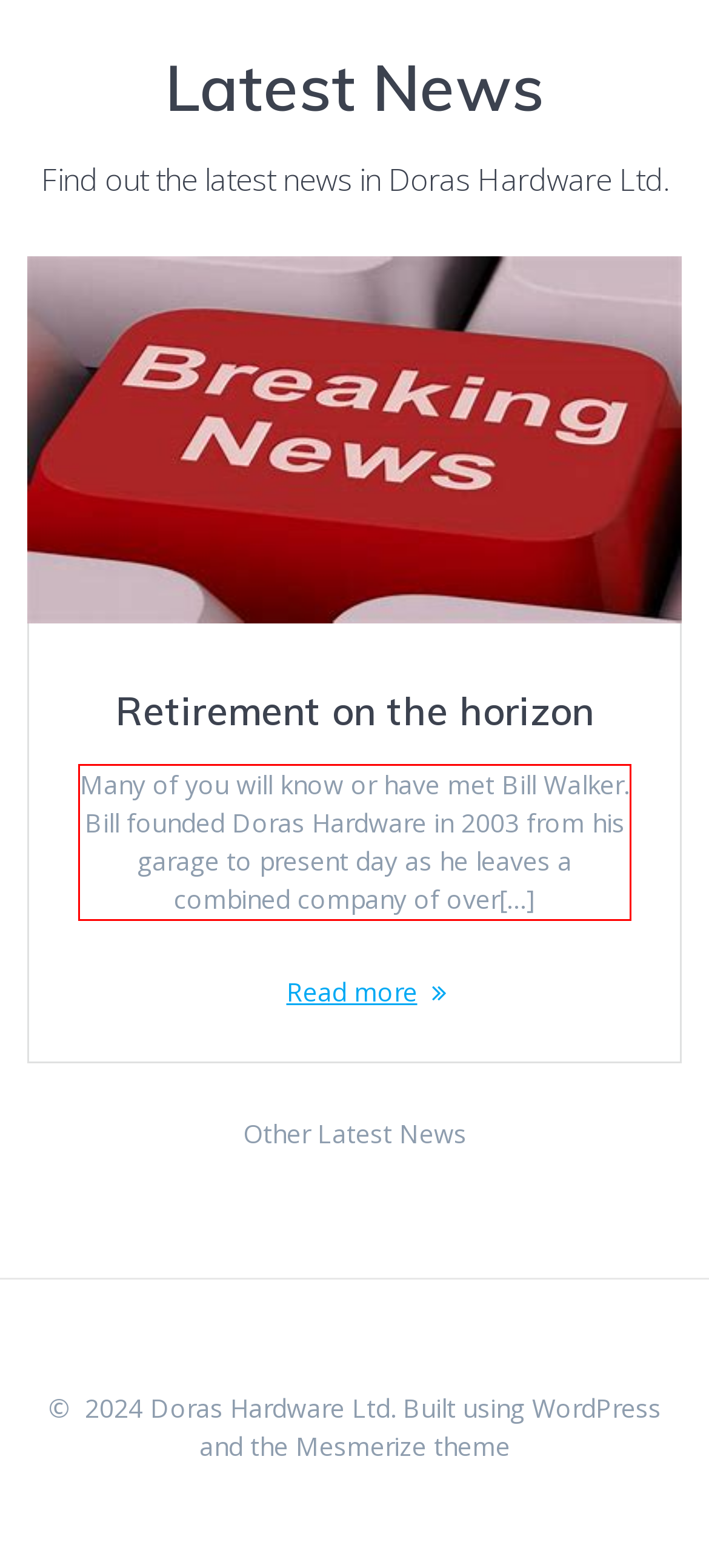There is a UI element on the webpage screenshot marked by a red bounding box. Extract and generate the text content from within this red box.

Many of you will know or have met Bill Walker. Bill founded Doras Hardware in 2003 from his garage to present day as he leaves a combined company of over[…]